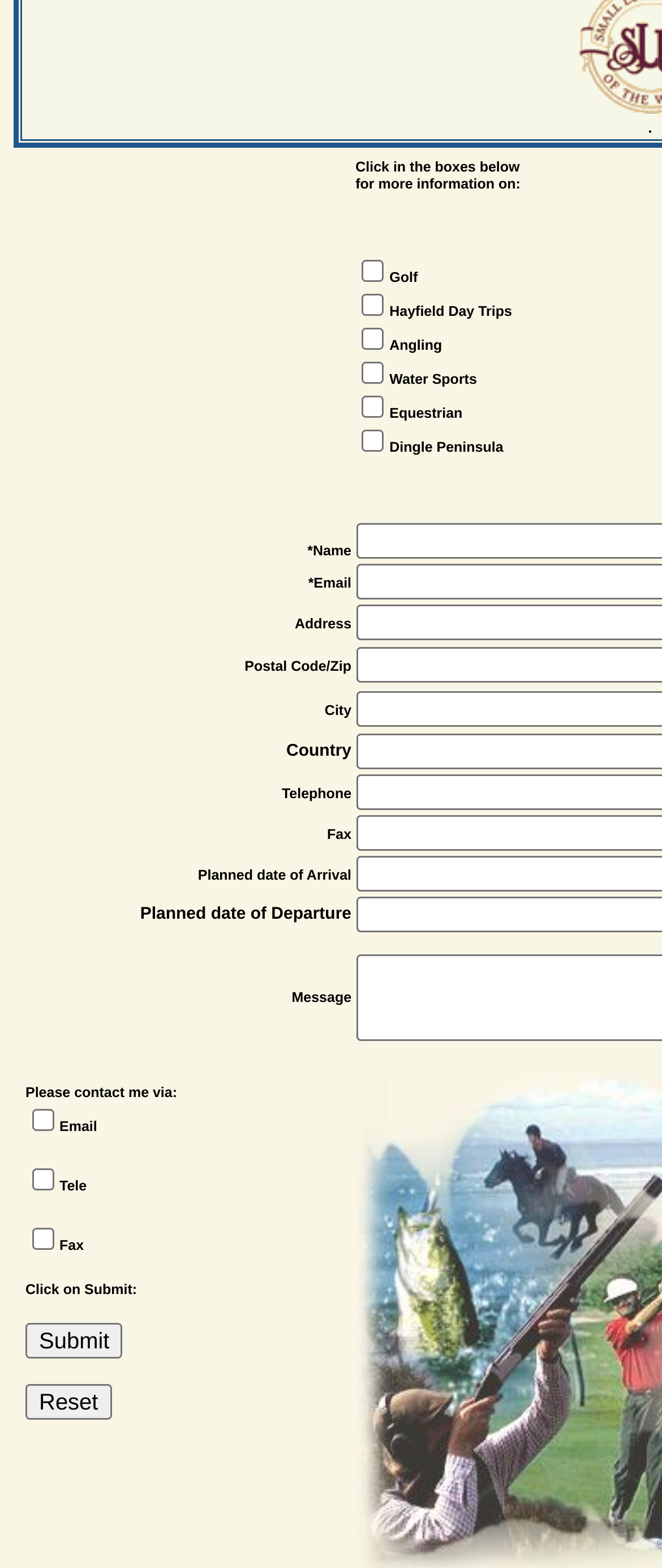Respond with a single word or phrase for the following question: 
What is the first activity listed?

Hayfield Day Trips